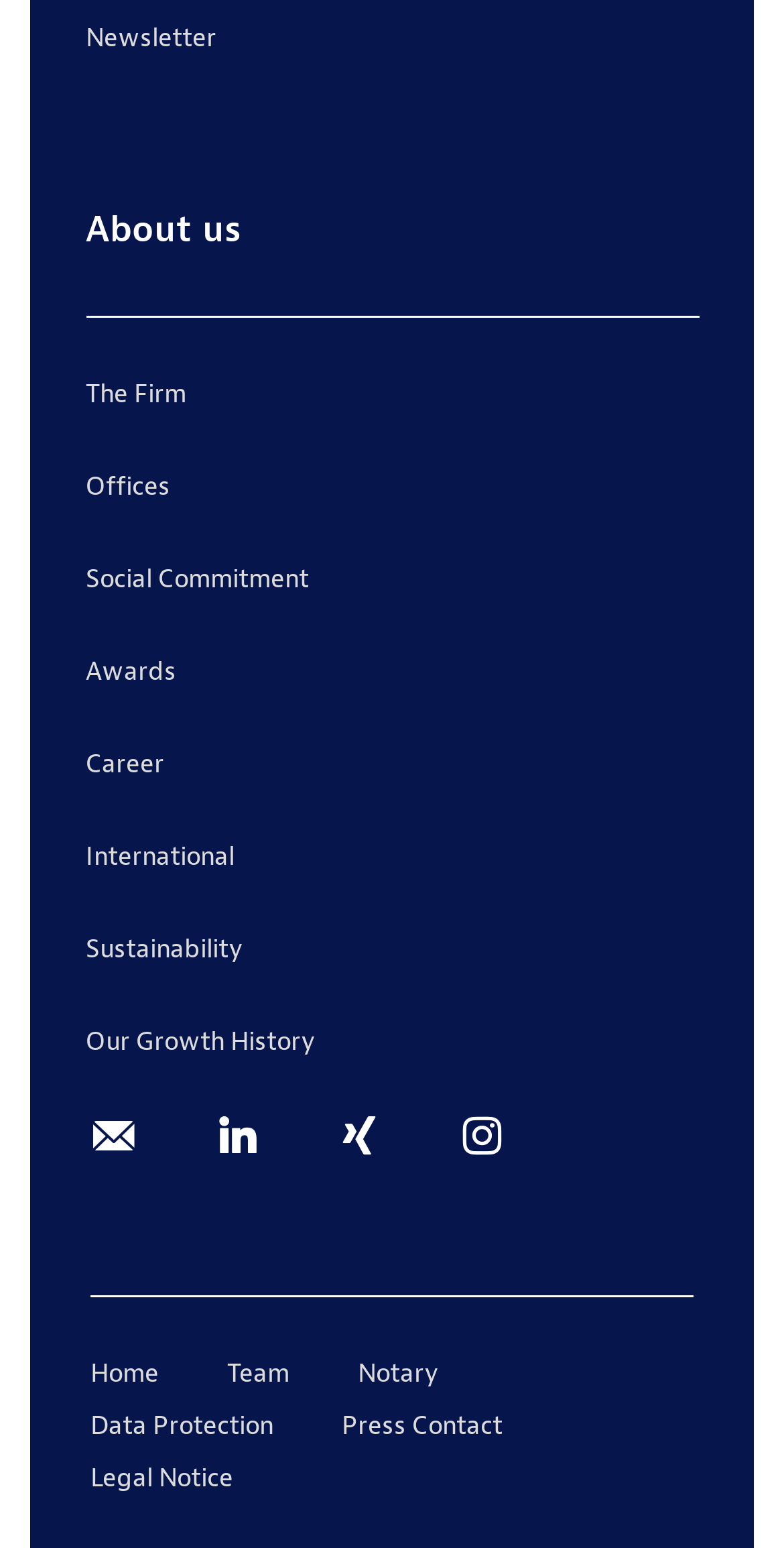How many social media links are present at the top-right corner? Using the information from the screenshot, answer with a single word or phrase.

4